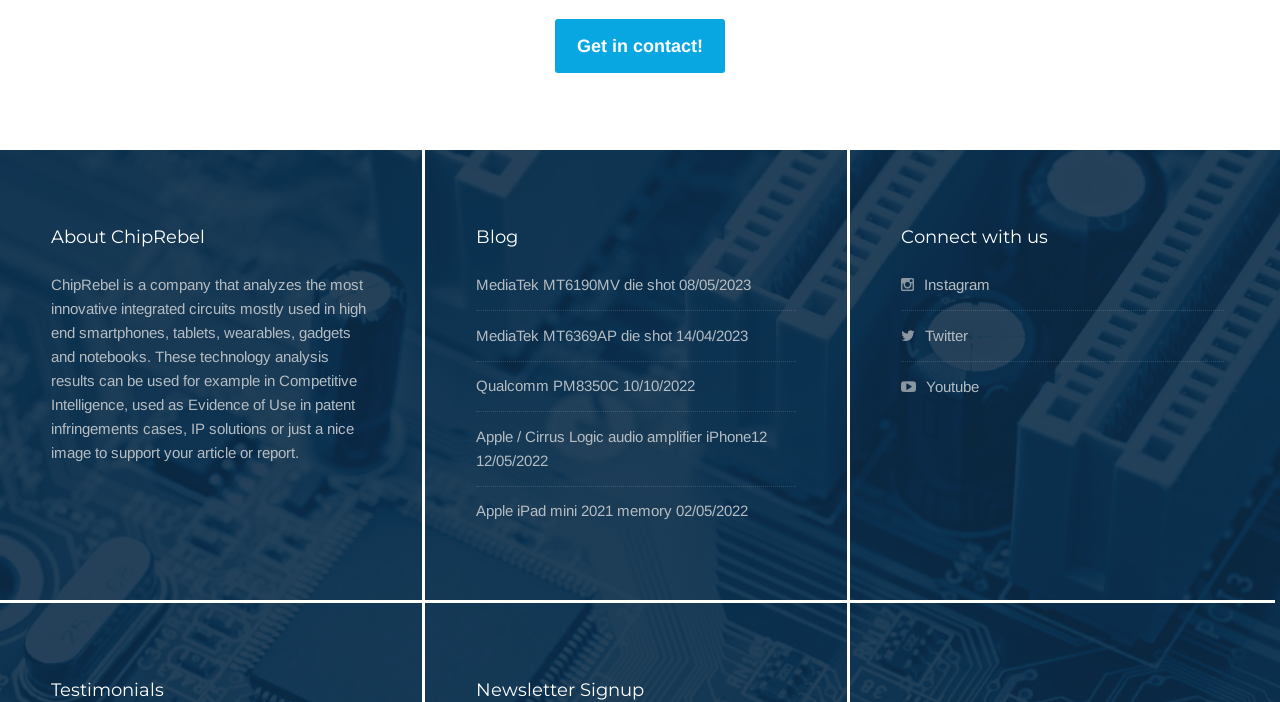What is the latest blog post date?
Refer to the image and provide a thorough answer to the question.

The latest blog post date can be found by looking at the dates corresponding to each blog post, and the latest one is 08/05/2023, which is associated with the MediaTek MT6190MV die shot post.